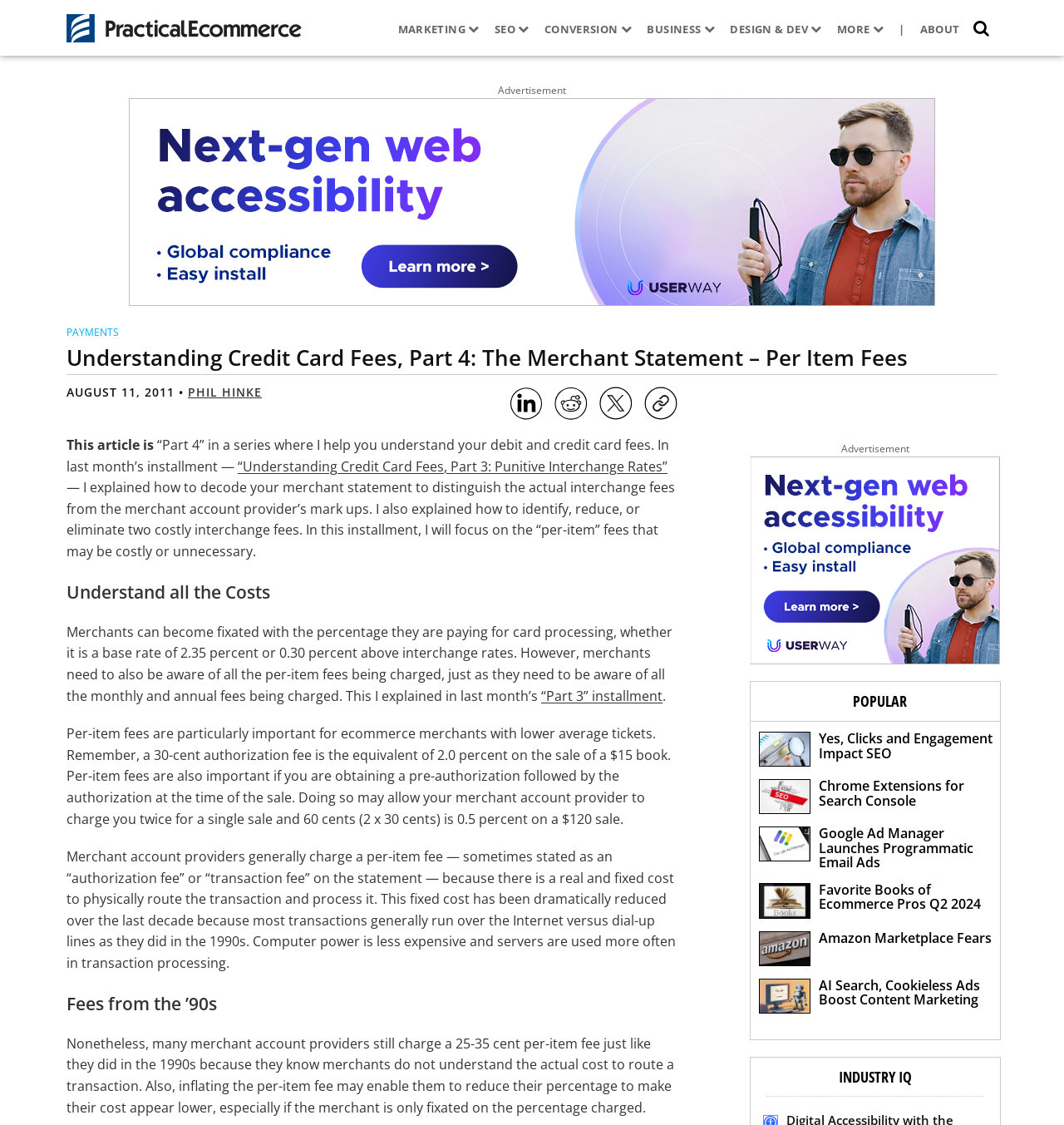What is the focus of this article?
Provide a thorough and detailed answer to the question.

The article focuses on per-item fees, which is mentioned in the main heading 'Understanding Credit Card Fees, Part 4: The Merchant Statement – Per Item Fees' and also discussed in the article content.